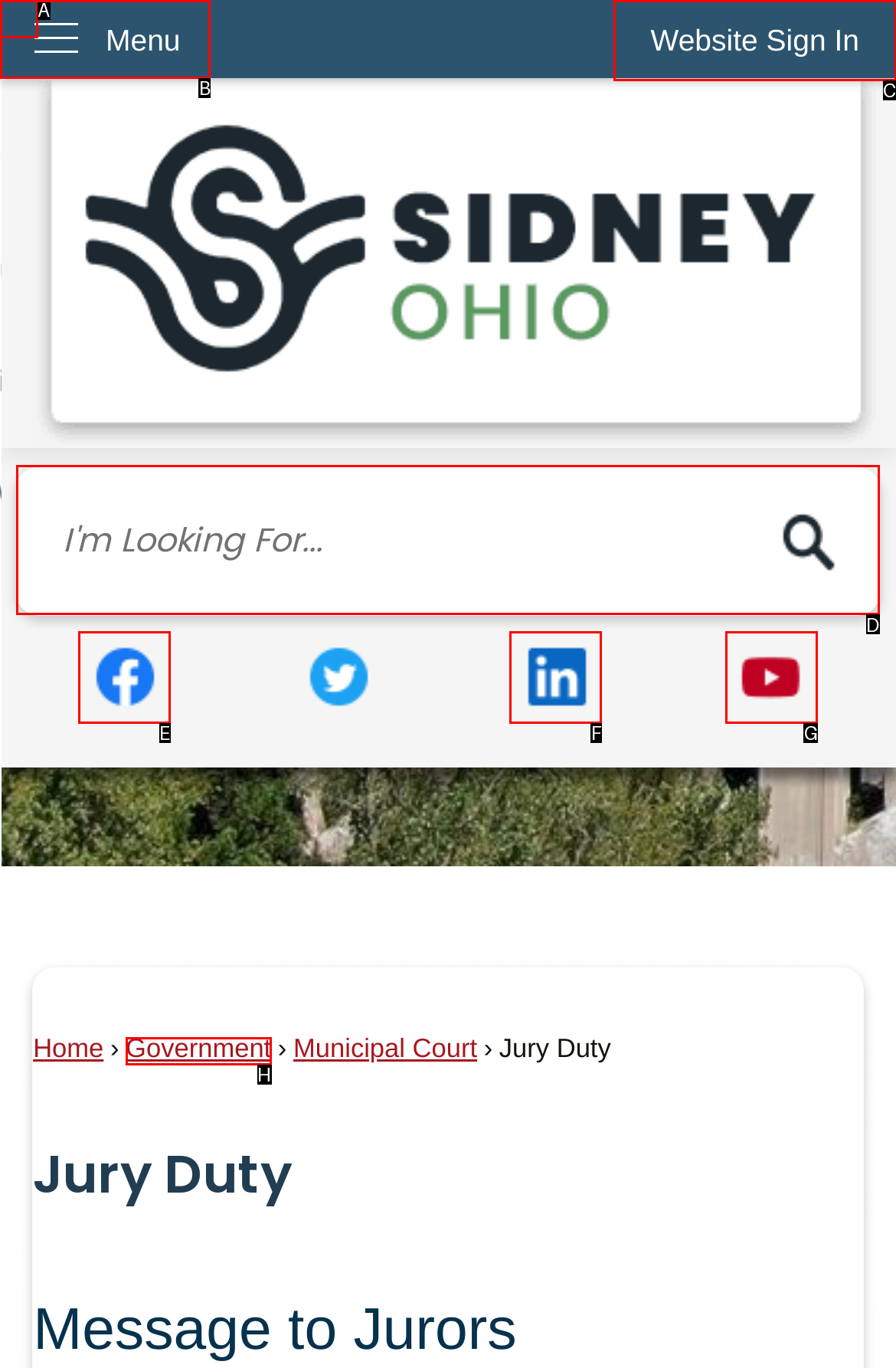Determine which HTML element should be clicked for this task: Sign in to the website
Provide the option's letter from the available choices.

C